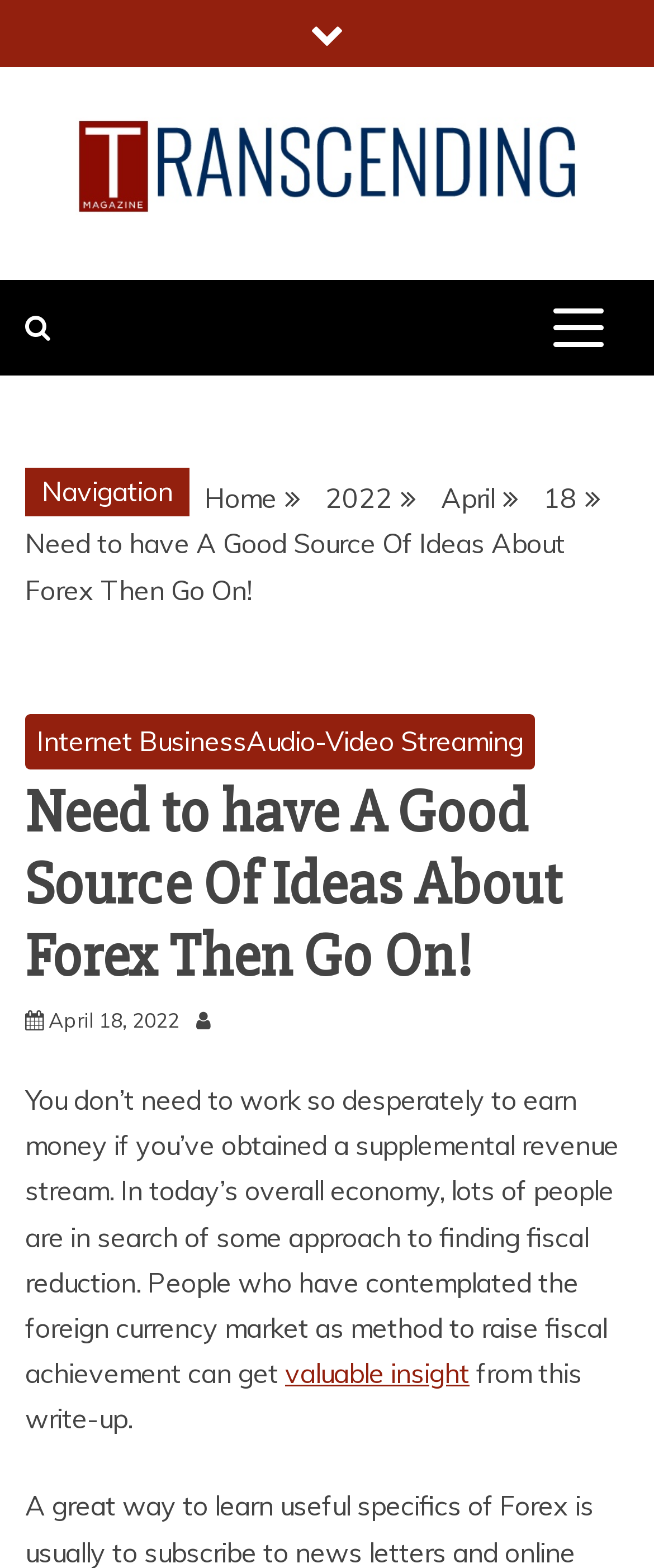Identify and extract the heading text of the webpage.

Need to have A Good Source Of Ideas About Forex Then Go On!